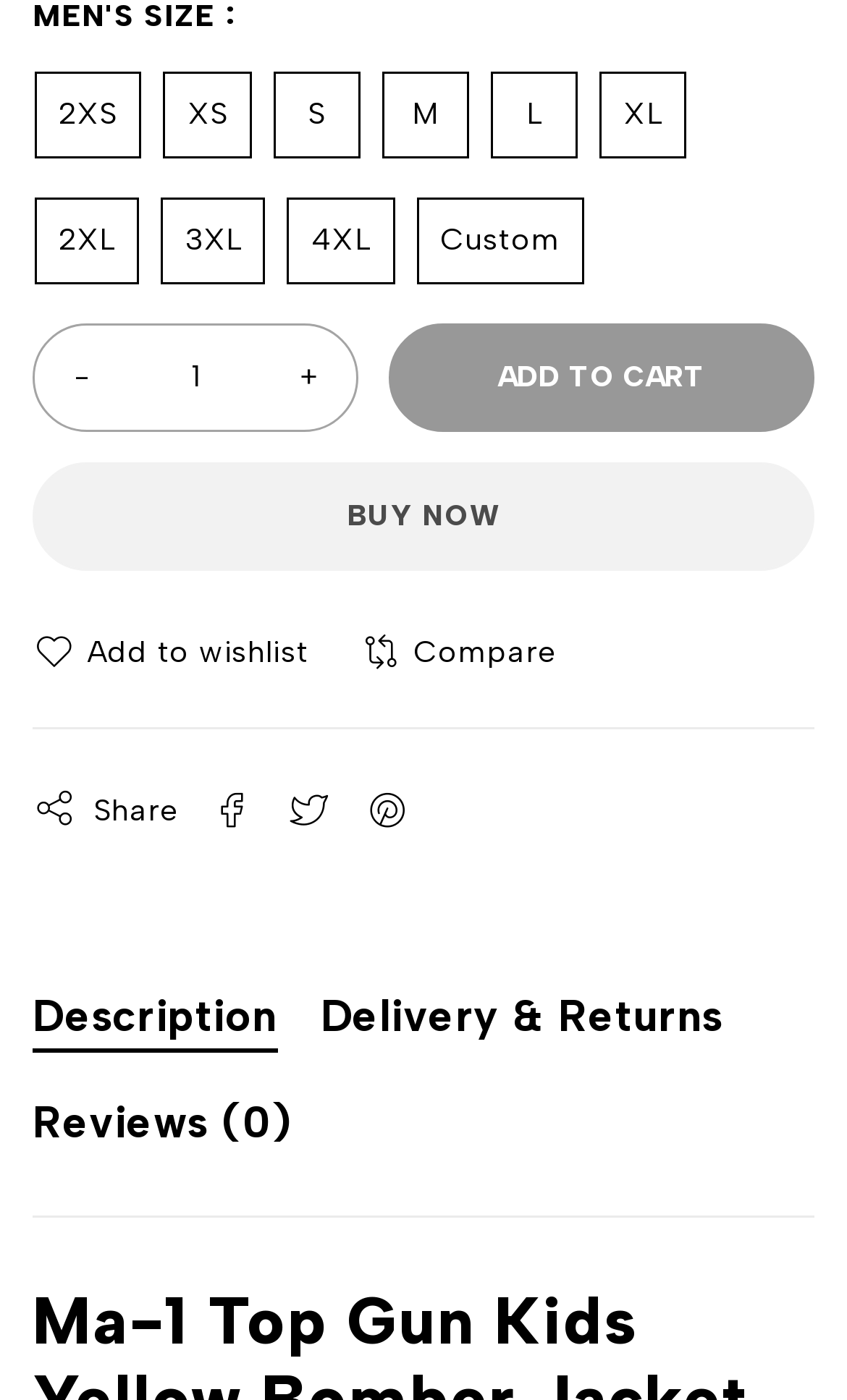Using floating point numbers between 0 and 1, provide the bounding box coordinates in the format (top-left x, top-left y, bottom-right x, bottom-right y). Locate the UI element described here: Delivery & Returns

[0.378, 0.707, 0.853, 0.744]